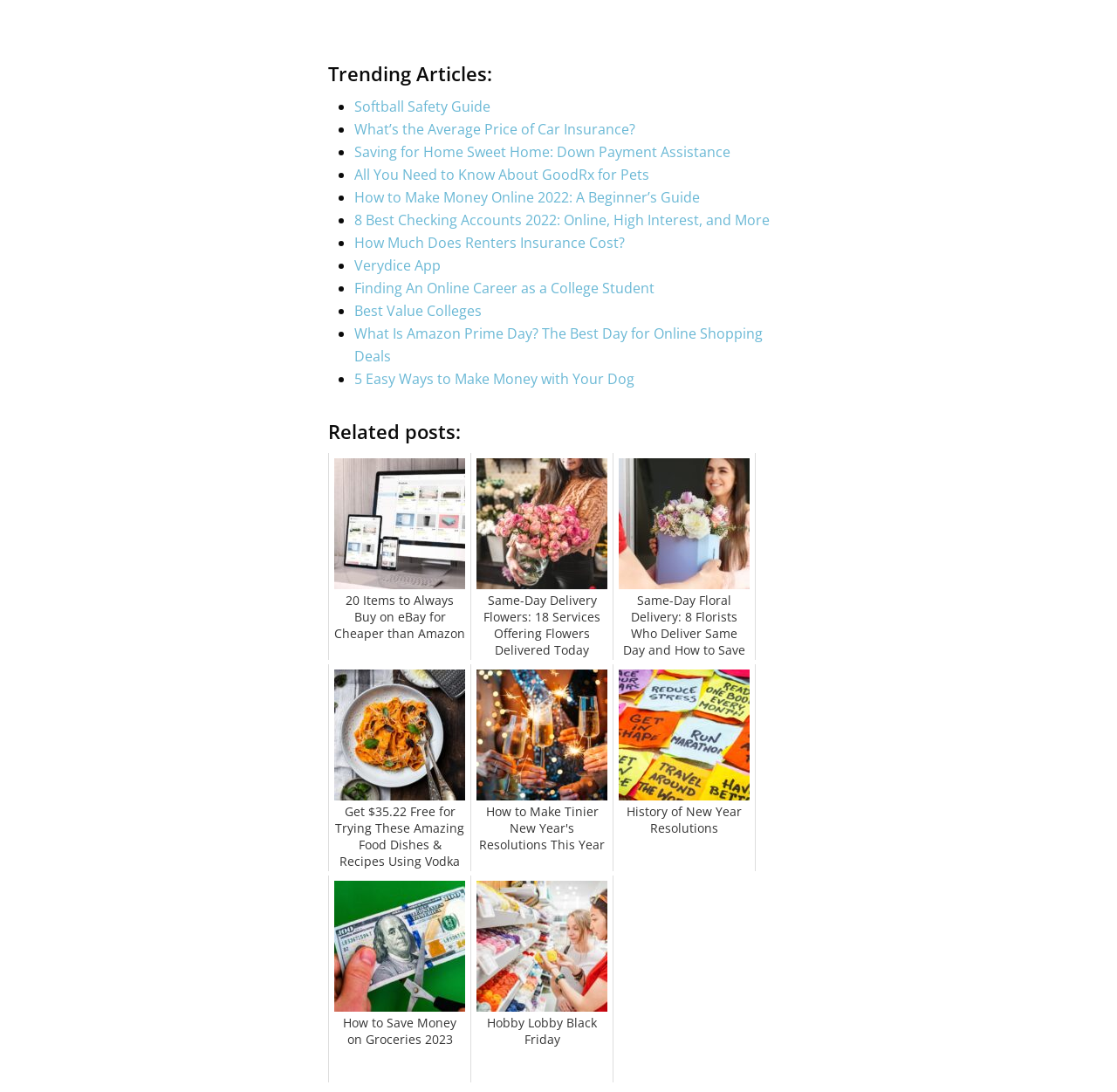Identify the bounding box coordinates of the clickable region to carry out the given instruction: "Click on 'Softball Safety Guide'".

[0.317, 0.088, 0.439, 0.106]